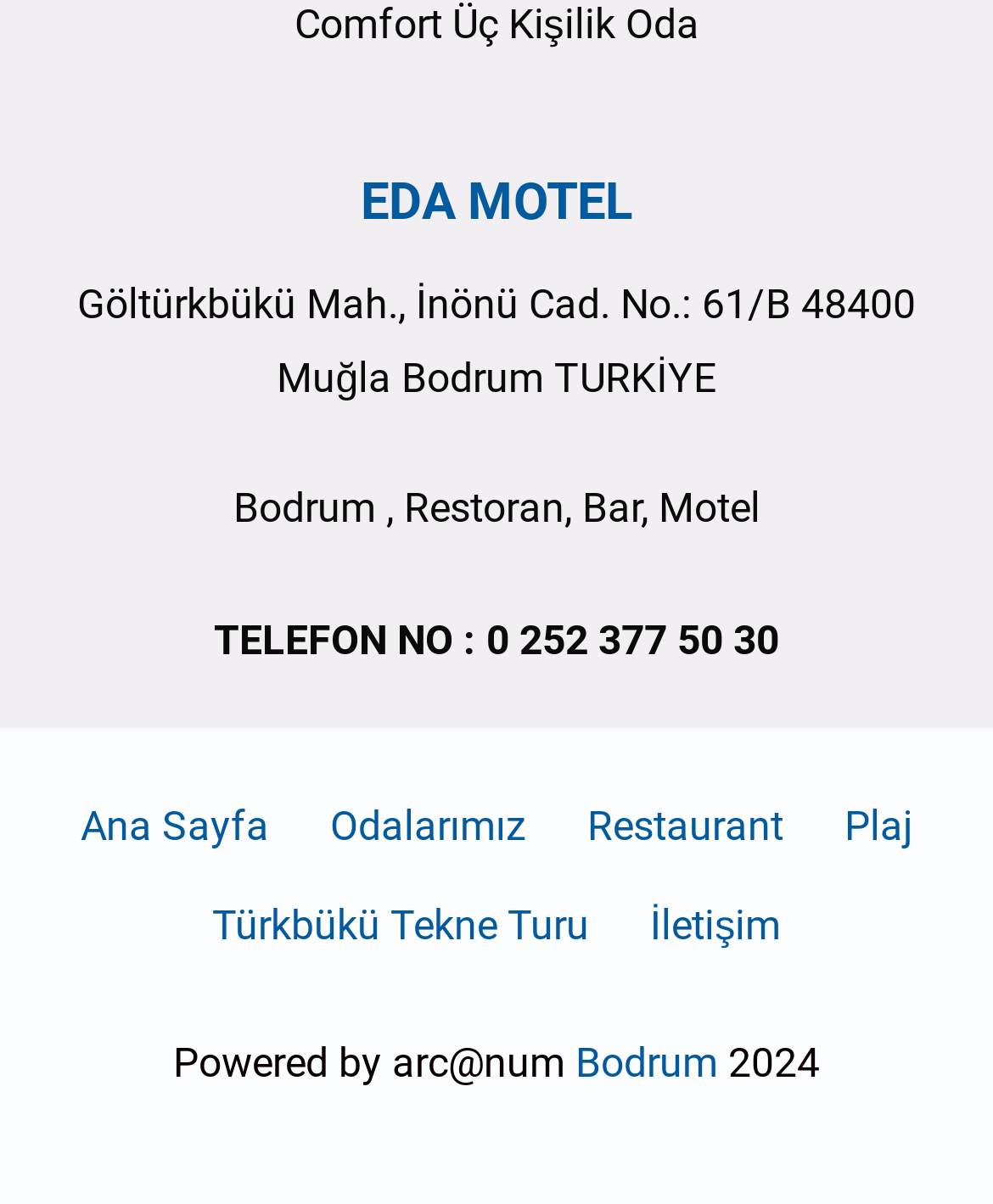Bounding box coordinates are specified in the format (top-left x, top-left y, bottom-right x, bottom-right y). All values are floating point numbers bounded between 0 and 1. Please provide the bounding box coordinate of the region this sentence describes: Türkbükü Tekne Turu

[0.214, 0.749, 0.593, 0.789]